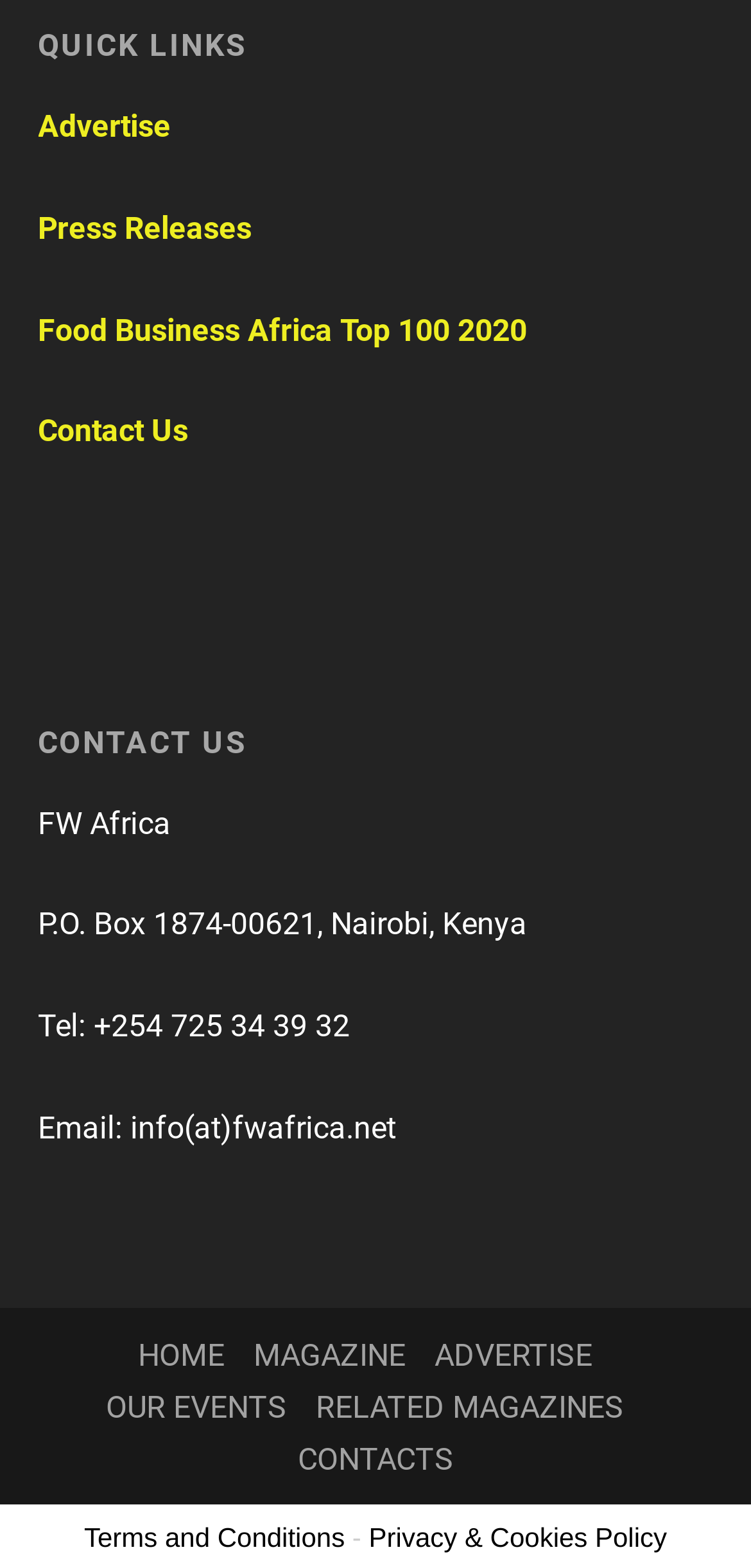Respond to the following question with a brief word or phrase:
What is the title of the QUICK LINKS section?

QUICK LINKS